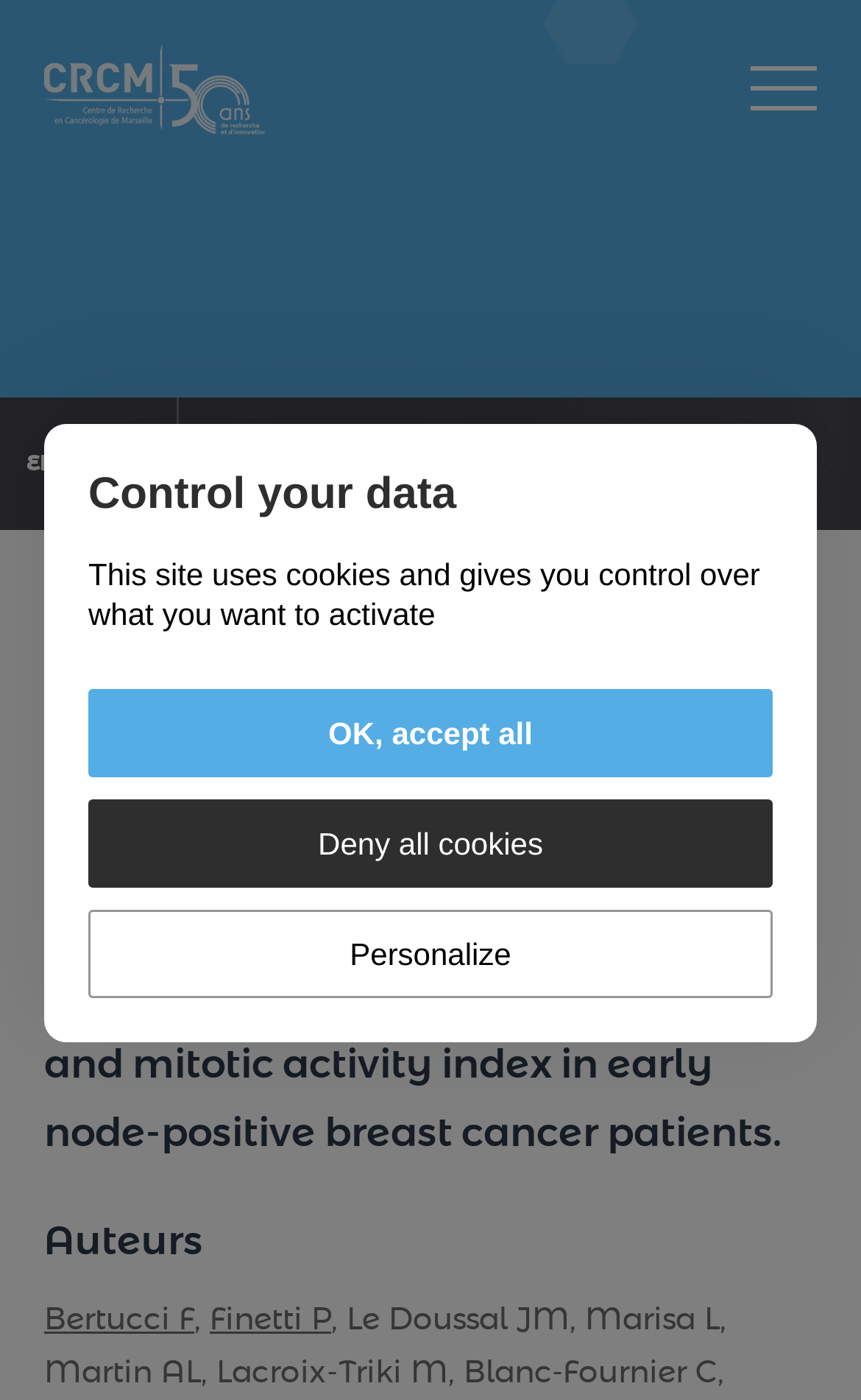How many buttons are there in the search section?
Carefully analyze the image and provide a thorough answer to the question.

I counted the number of buttons in the search section, and there is only one button labeled 'Bouton de recherche'.